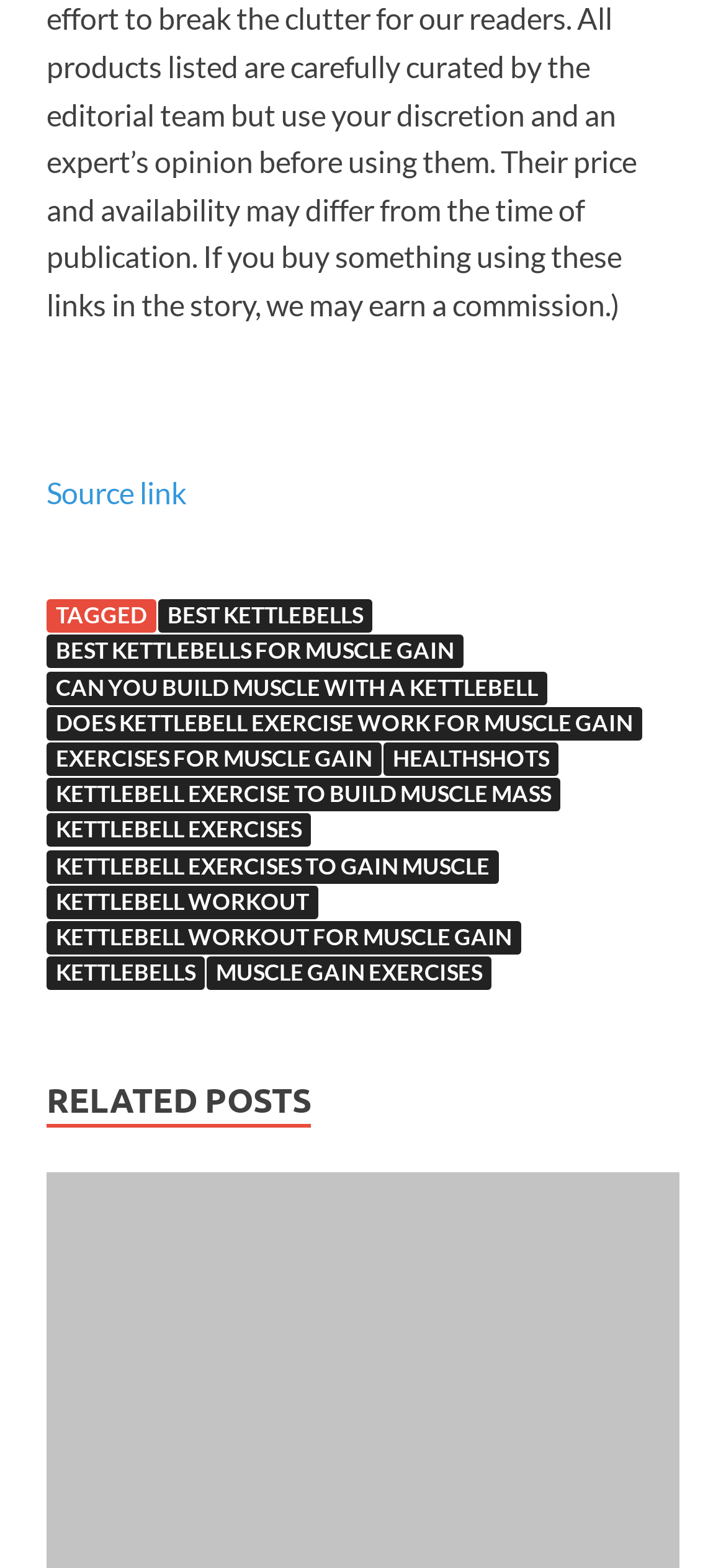Identify the bounding box coordinates for the element that needs to be clicked to fulfill this instruction: "Check out the 'HEALTHSHOTS' link". Provide the coordinates in the format of four float numbers between 0 and 1: [left, top, right, bottom].

[0.528, 0.474, 0.769, 0.495]